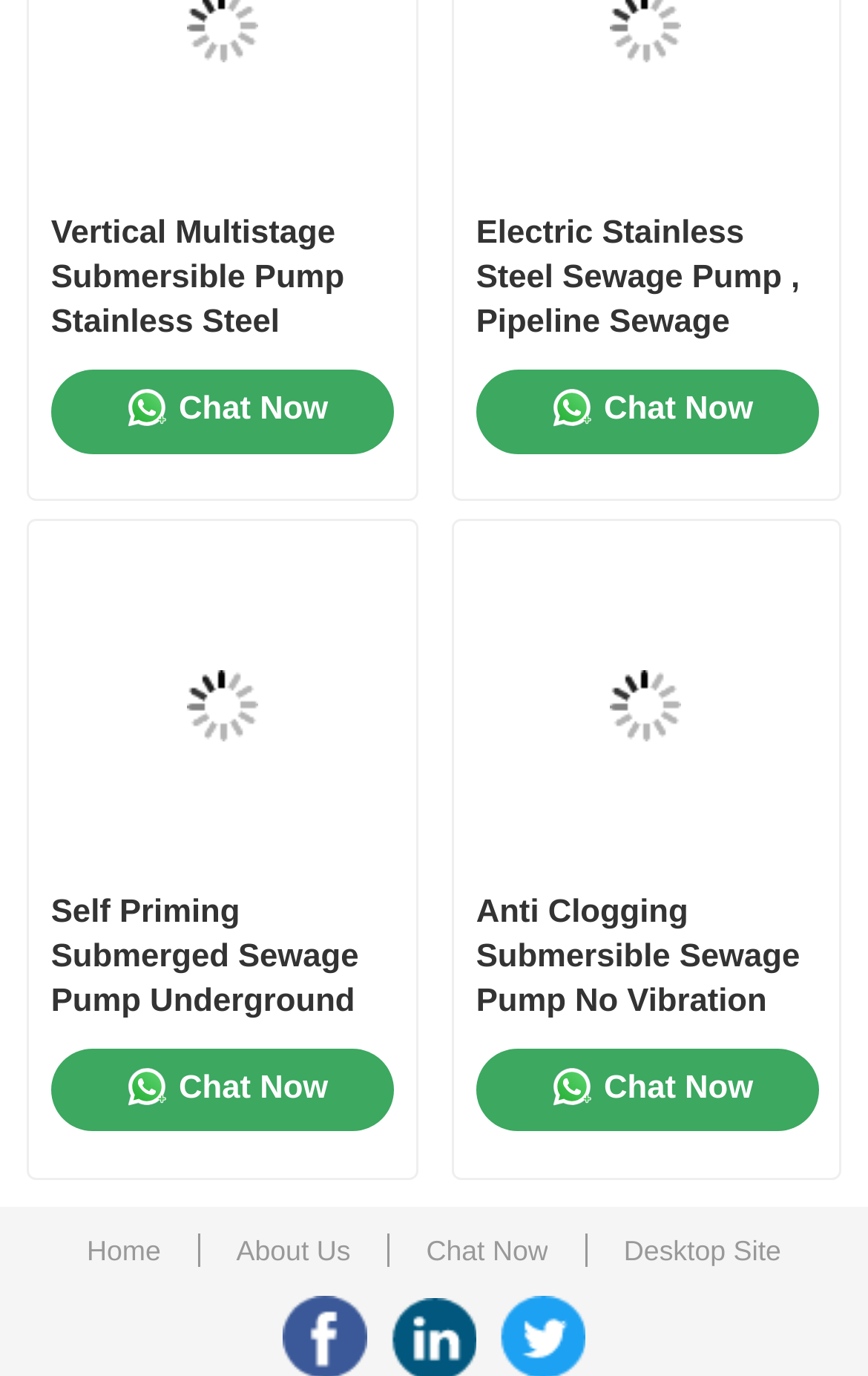What is the purpose of the 'Chat Now' links?
Examine the webpage screenshot and provide an in-depth answer to the question.

The 'Chat Now' links are likely intended to allow users to initiate a chat with a representative or customer support team. This is a common feature on websites that offer products or services, allowing users to quickly get in touch with someone for questions or assistance.